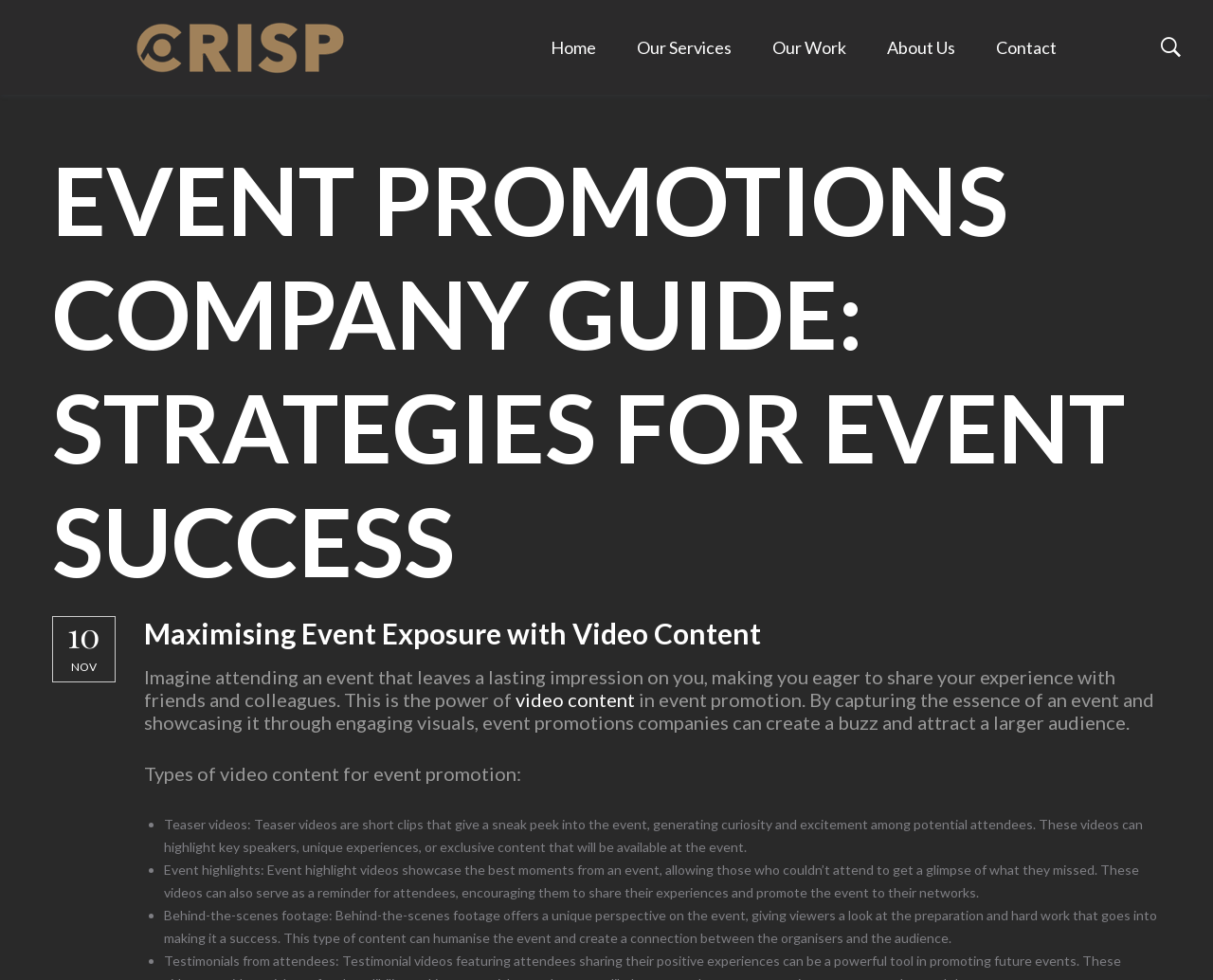Locate the bounding box of the UI element with the following description: "Contact".

[0.805, 0.0, 0.886, 0.097]